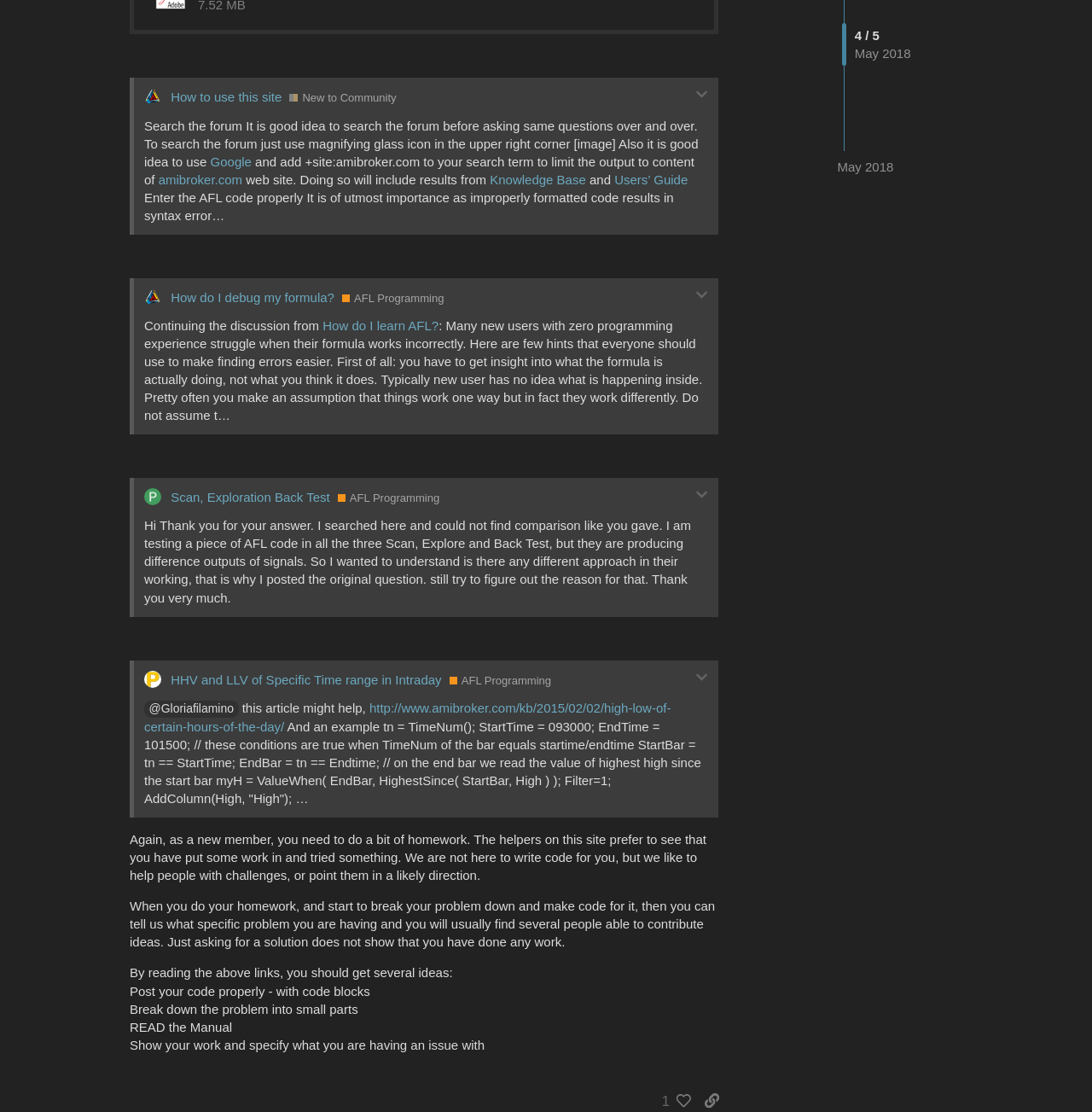Please determine the bounding box coordinates of the area that needs to be clicked to complete this task: 'Click the '1 person liked this post. Click to view' button'. The coordinates must be four float numbers between 0 and 1, formatted as [left, top, right, bottom].

[0.598, 0.181, 0.633, 0.207]